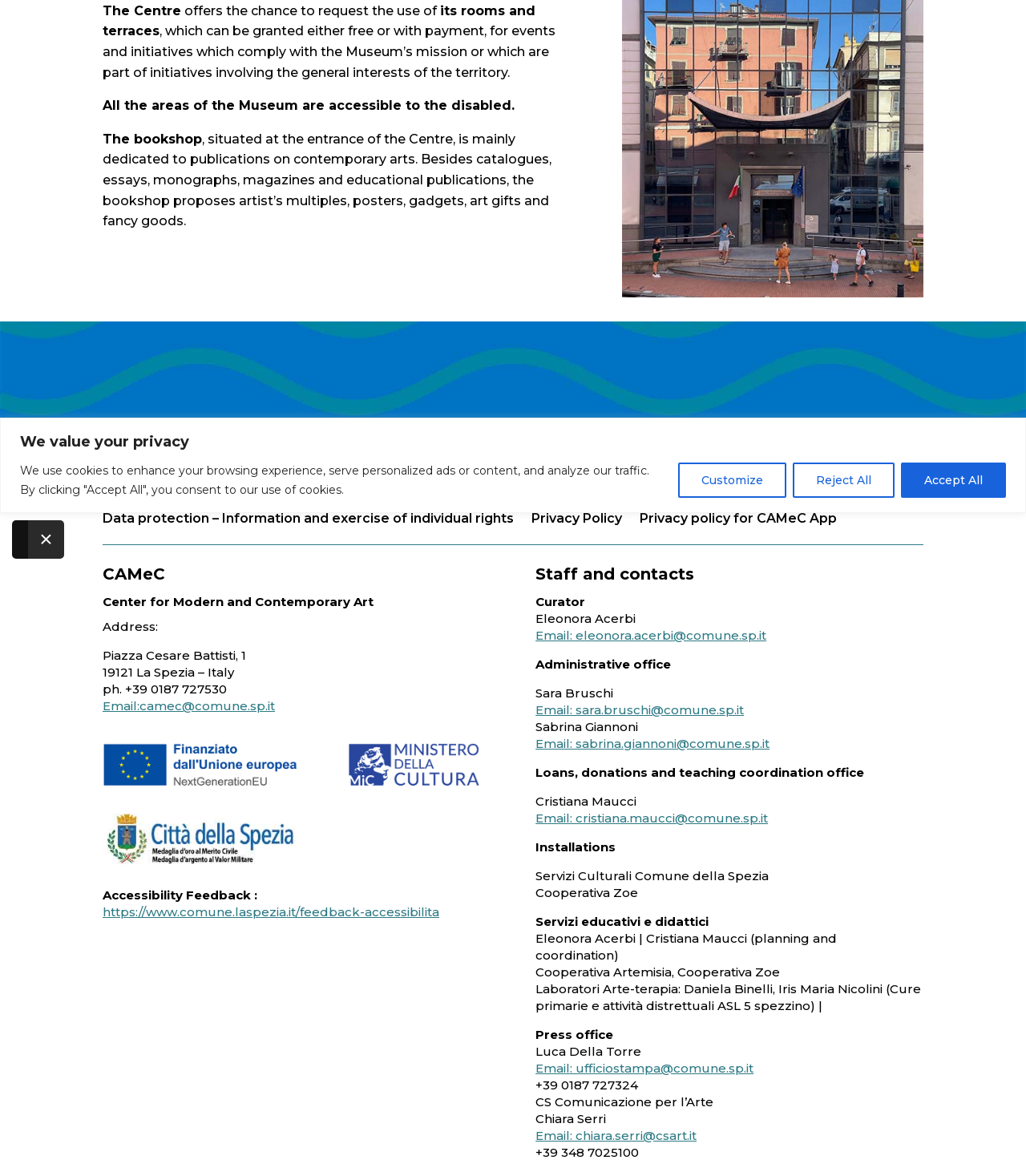Extract the bounding box coordinates for the UI element described as: "Privacy policy for CAMeC App".

[0.623, 0.432, 0.816, 0.455]